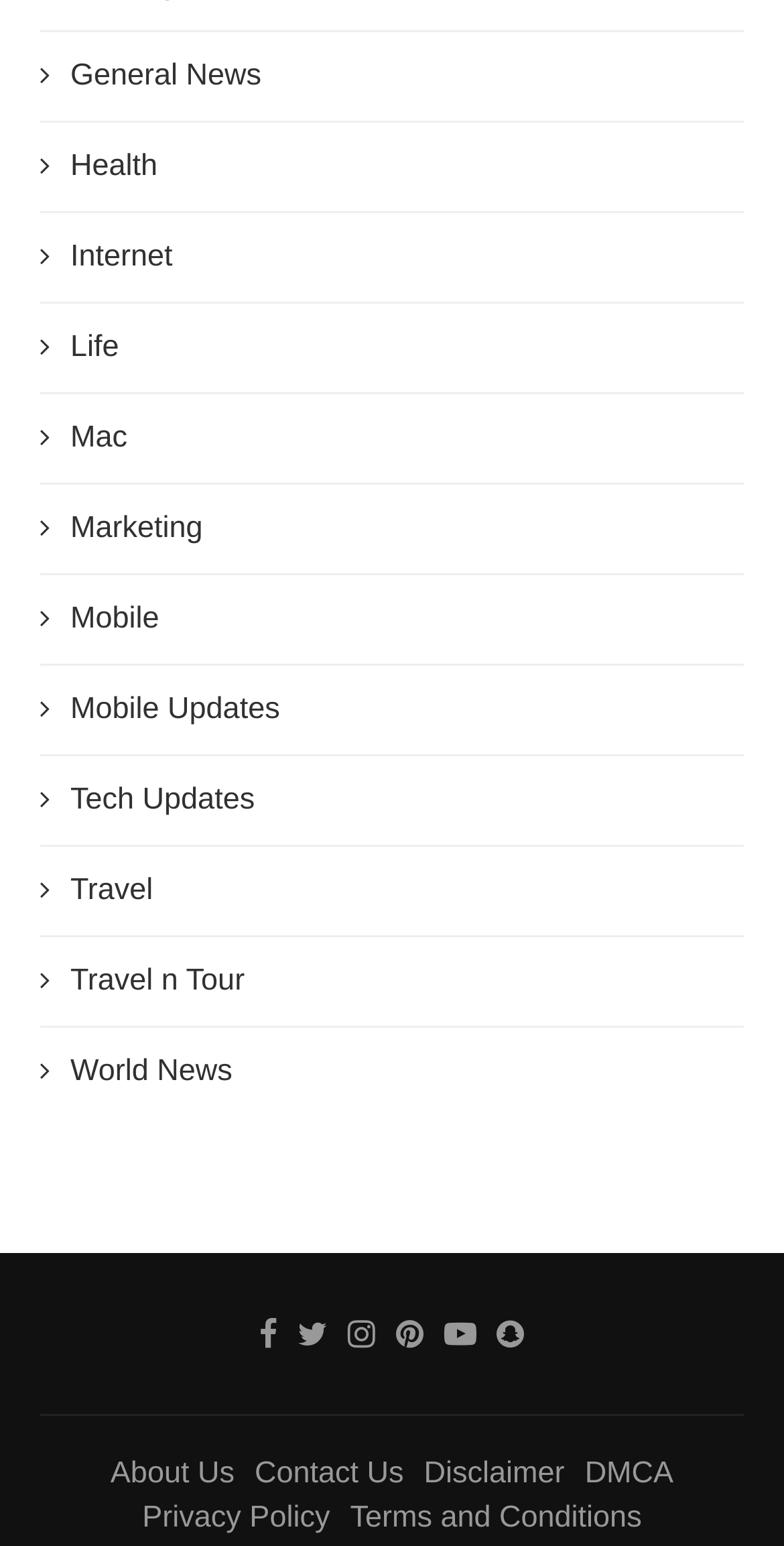Locate the bounding box coordinates of the clickable area to execute the instruction: "Visit Facebook". Provide the coordinates as four float numbers between 0 and 1, represented as [left, top, right, bottom].

[0.331, 0.849, 0.354, 0.875]